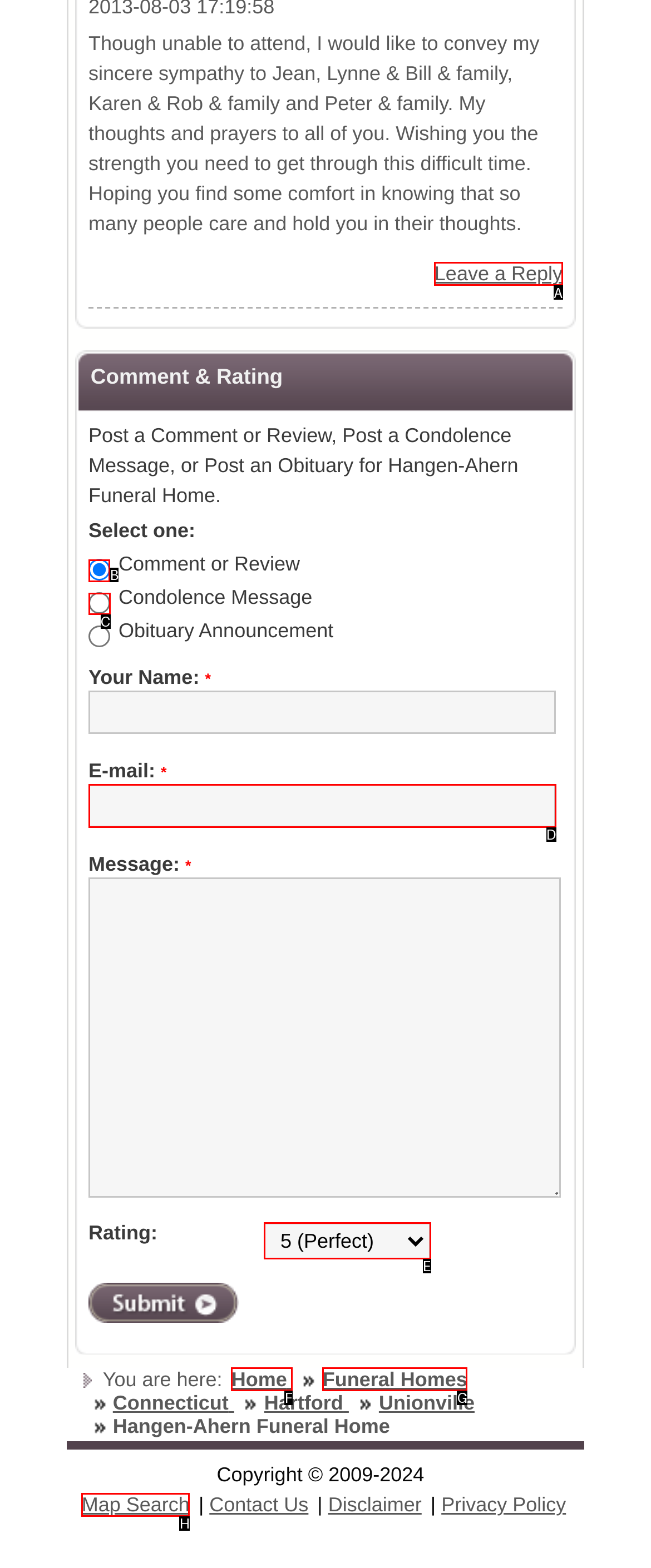Identify the correct UI element to click on to achieve the following task: Select comment or review Respond with the corresponding letter from the given choices.

B